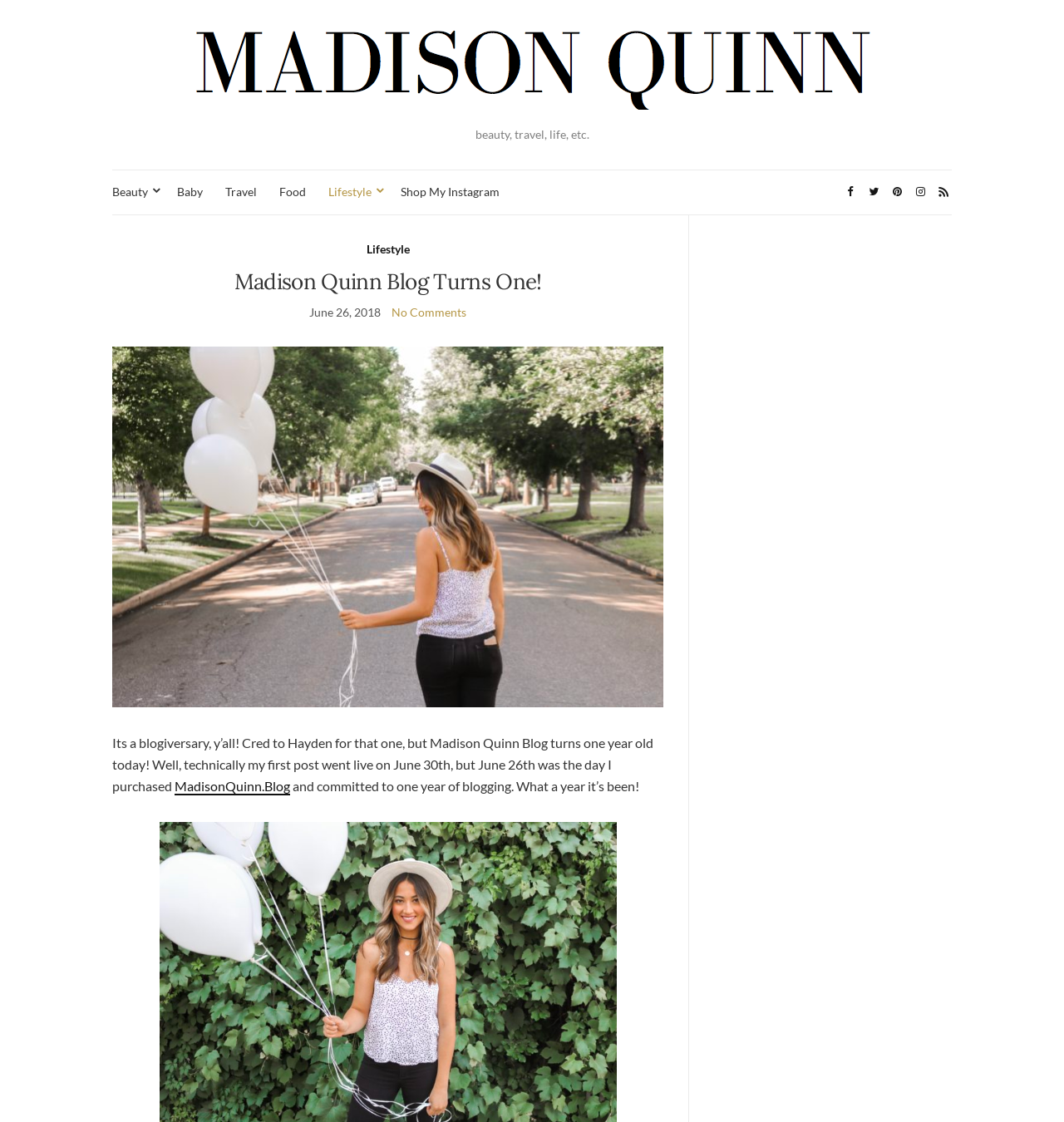What is the date of the first post?
Using the information from the image, answer the question thoroughly.

I found the answer by reading the text 'Well, technically my first post went live on June 30th, but...' which mentions the date of the first post.